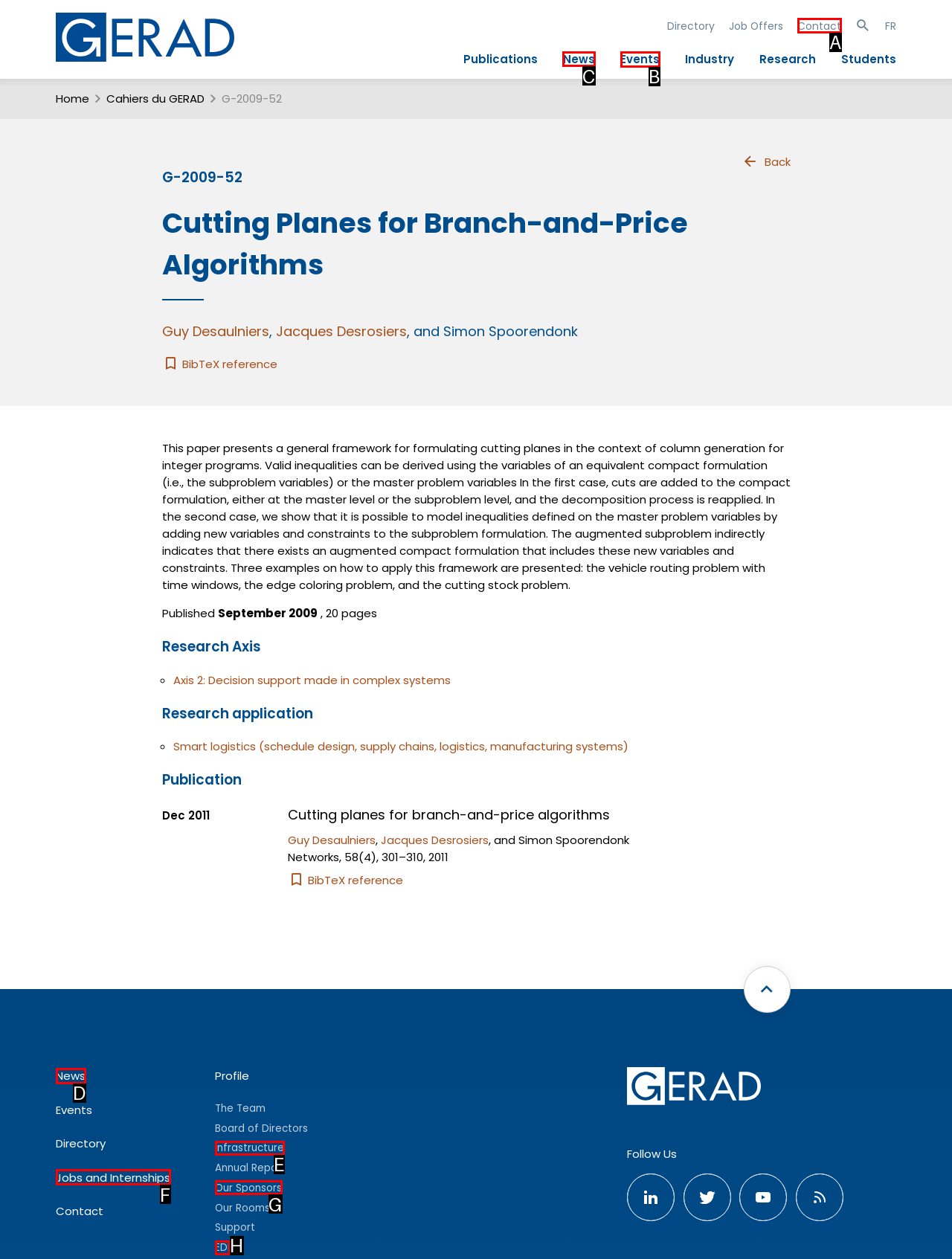Select the HTML element to finish the task: Go to the 'News' page Reply with the letter of the correct option.

C